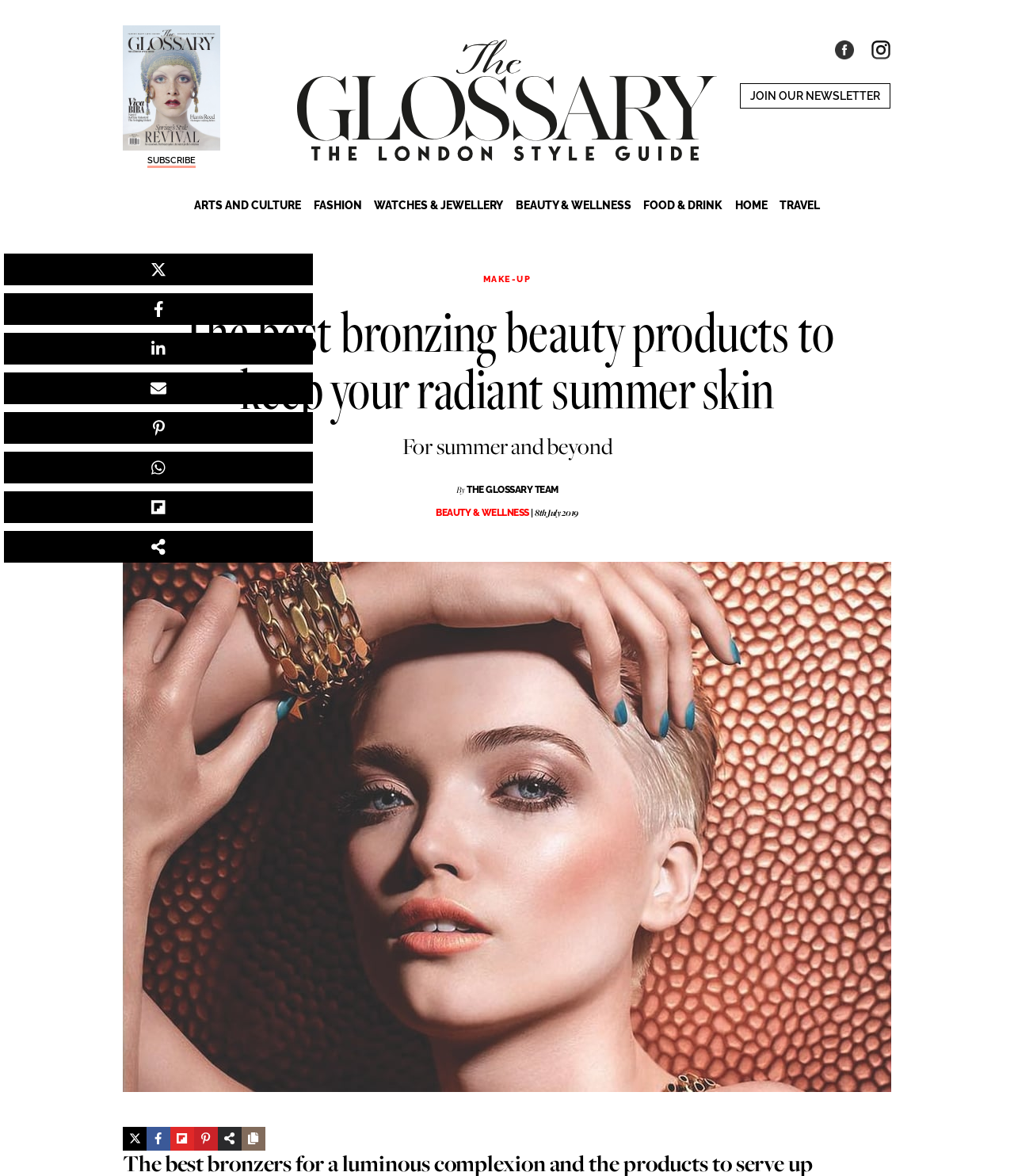What is the category of the article?
Deliver a detailed and extensive answer to the question.

I determined the category of the article by looking at the text 'BEAUTY & WELLNESS' which is located below the author's name and above the date of publication.